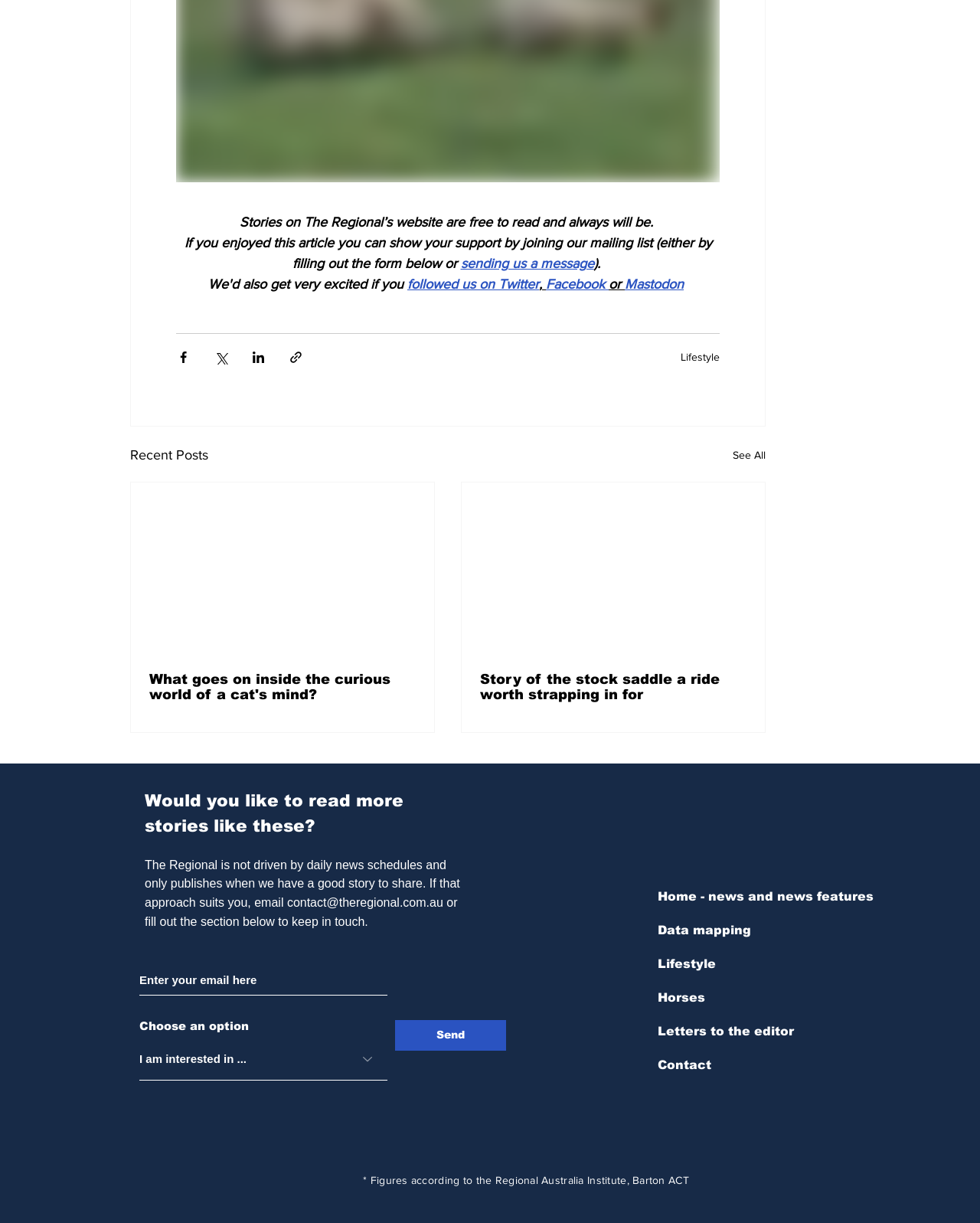How can I contact the website?
Provide an in-depth answer to the question, covering all aspects.

The webpage provides a contact email address, 'contact@theregional.com.au', which can be used to get in touch with the website.